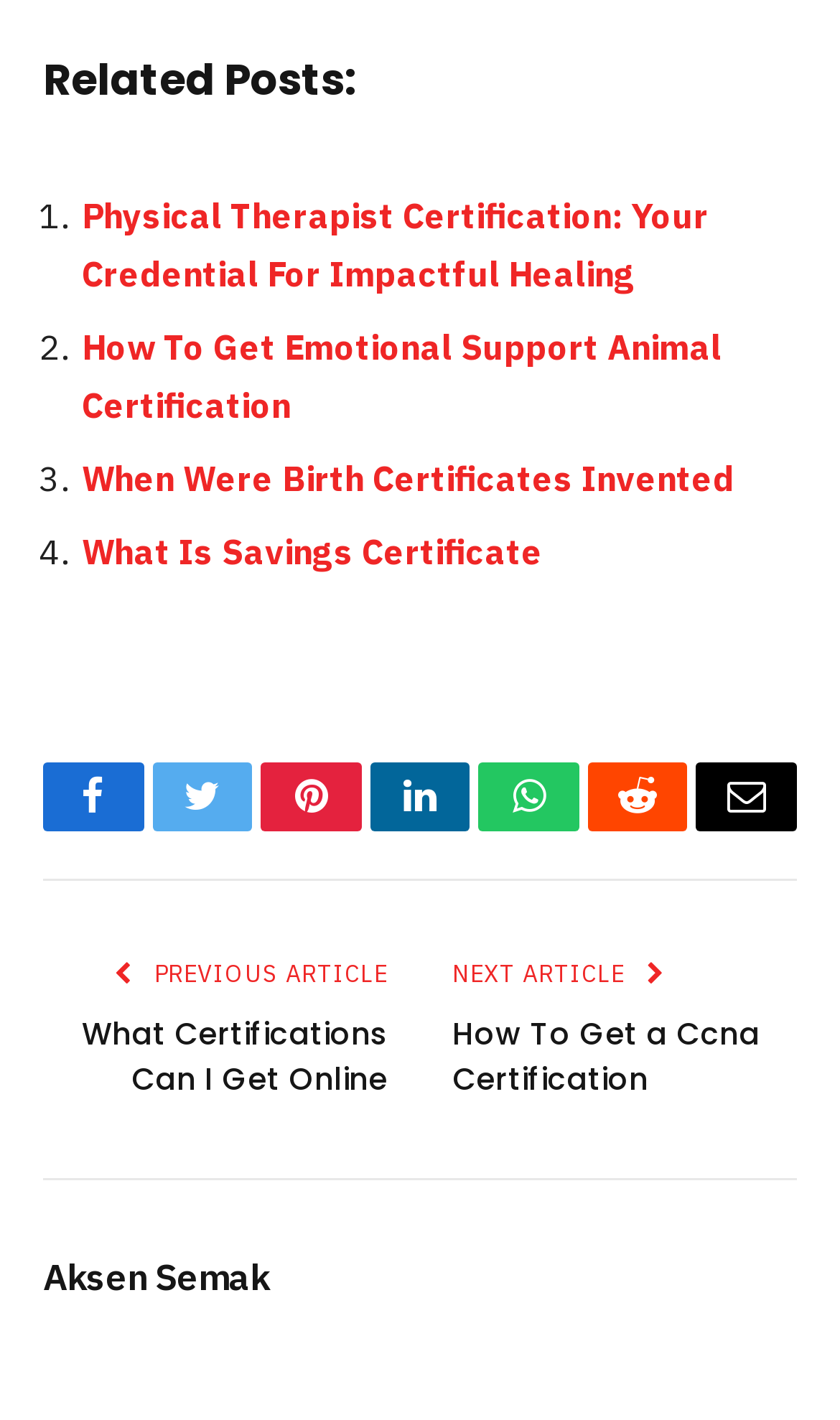Respond concisely with one word or phrase to the following query:
What is the text of the previous article link?

PREVIOUS ARTICLE